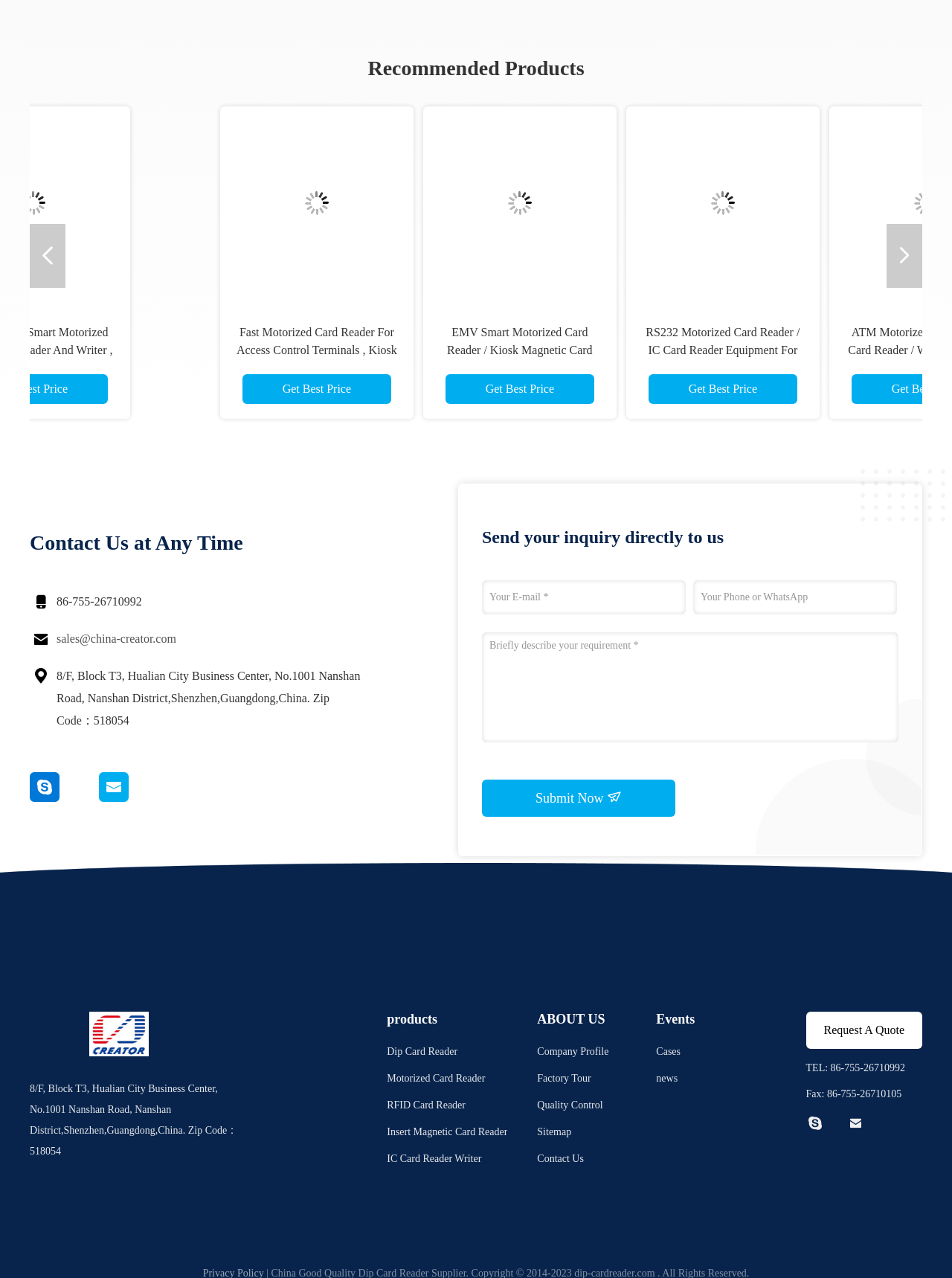Find the coordinates for the bounding box of the element with this description: "news".

[0.689, 0.837, 0.783, 0.852]